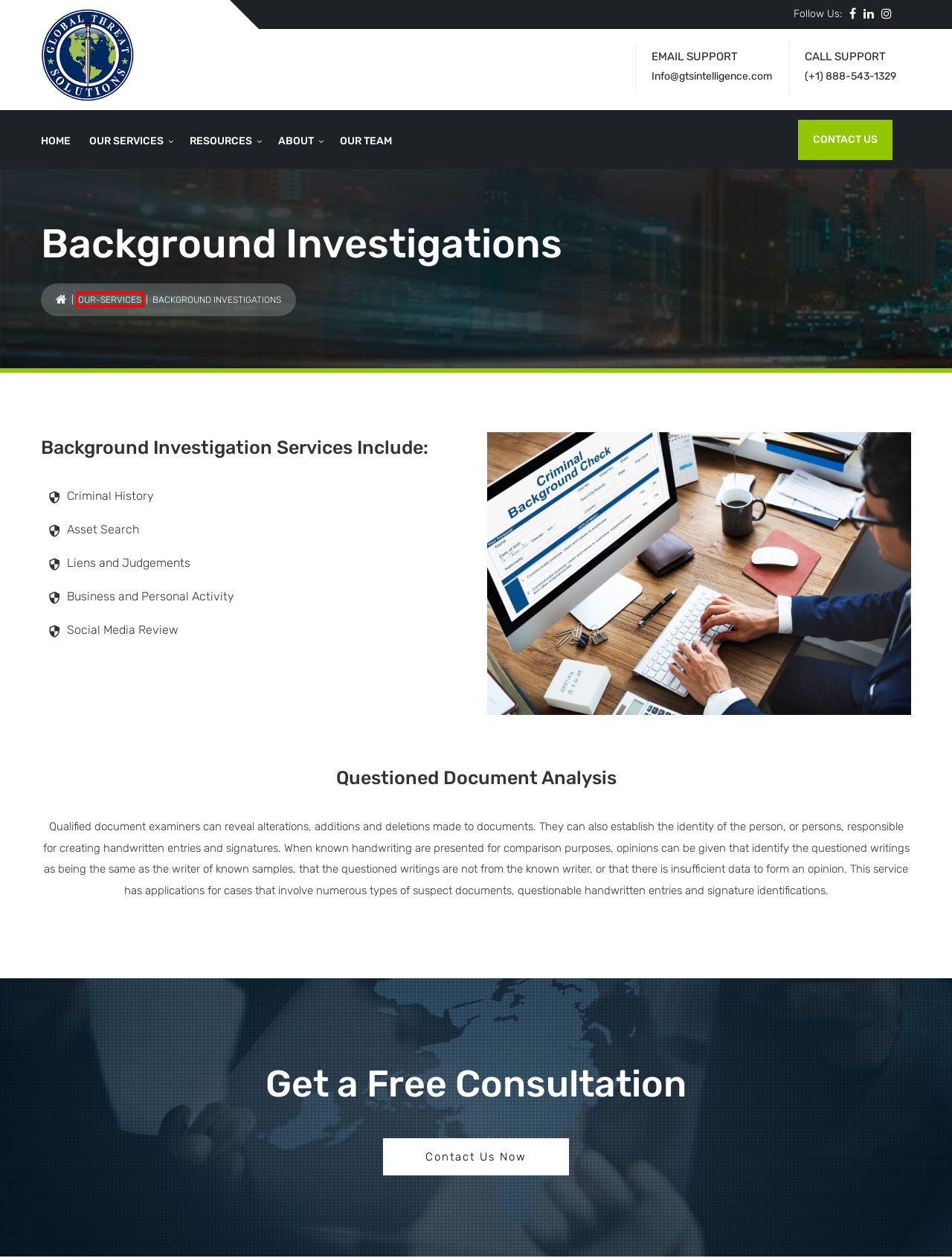You are provided with a screenshot of a webpage that includes a red rectangle bounding box. Please choose the most appropriate webpage description that matches the new webpage after clicking the element within the red bounding box. Here are the candidates:
A. Contact Us - Global Threat Solutions
B. Our-Services - Global Threat Solutions
C. Global Threat Solutions - Executive Protection, Luxury Retail Security
D. Global Security Operations Center Operator - Global Threat Solutions
E. Law Firm Investigation Support Services - Global Threat Solutions
F. About Us - International Private Investigations
G. K9 Security Services - Global Threat Solutions
H. Our Team - Global Threat Solutions

B